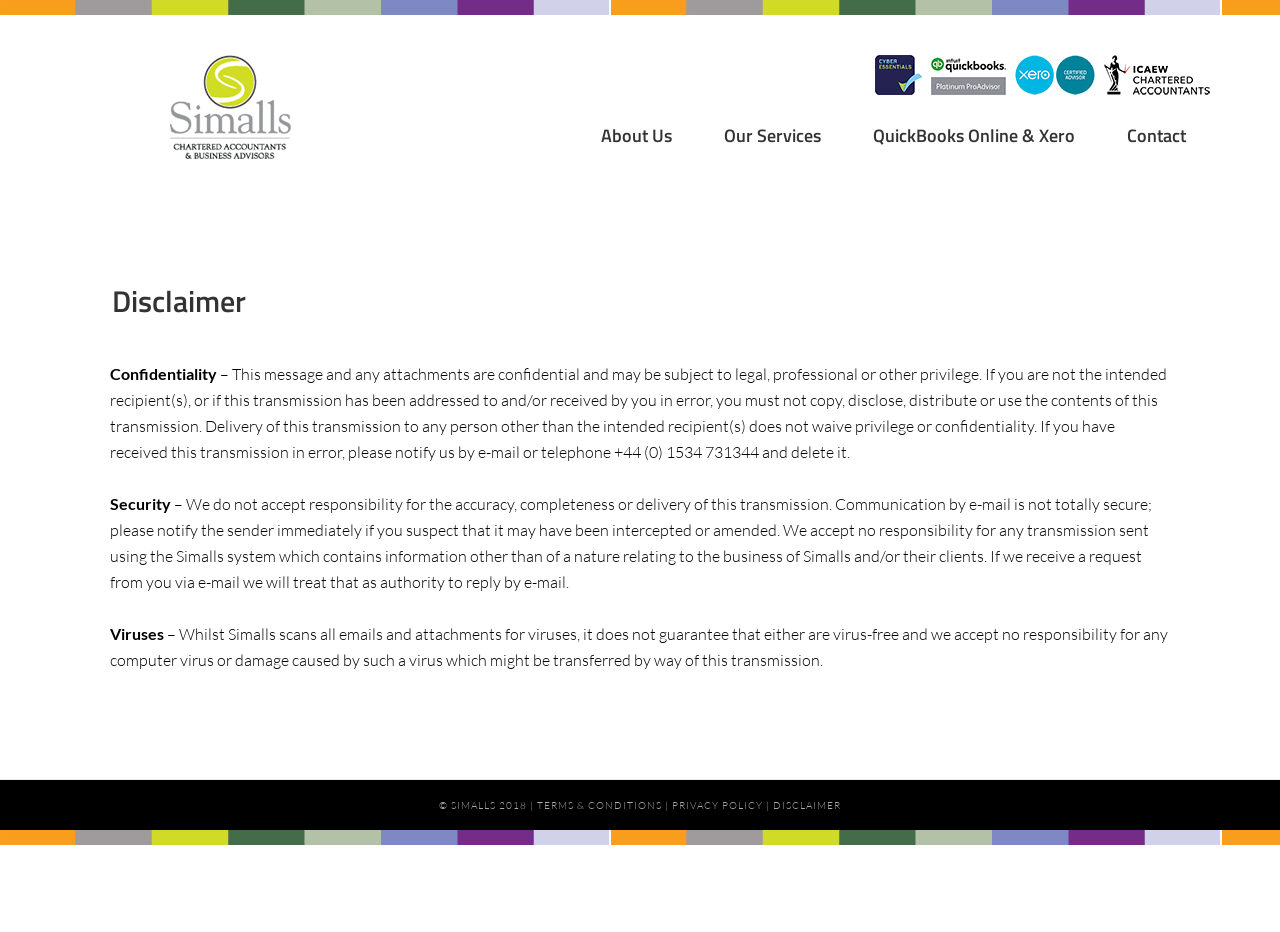Based on the image, please respond to the question with as much detail as possible:
What are the three accounting software logos displayed?

The webpage displays three accounting software logos, namely Quickbooks, Xero, and Cyber Essentials, which are image elements with bounding box coordinates [0.727, 0.059, 0.786, 0.102], [0.793, 0.059, 0.855, 0.102], and [0.684, 0.059, 0.72, 0.102] respectively.